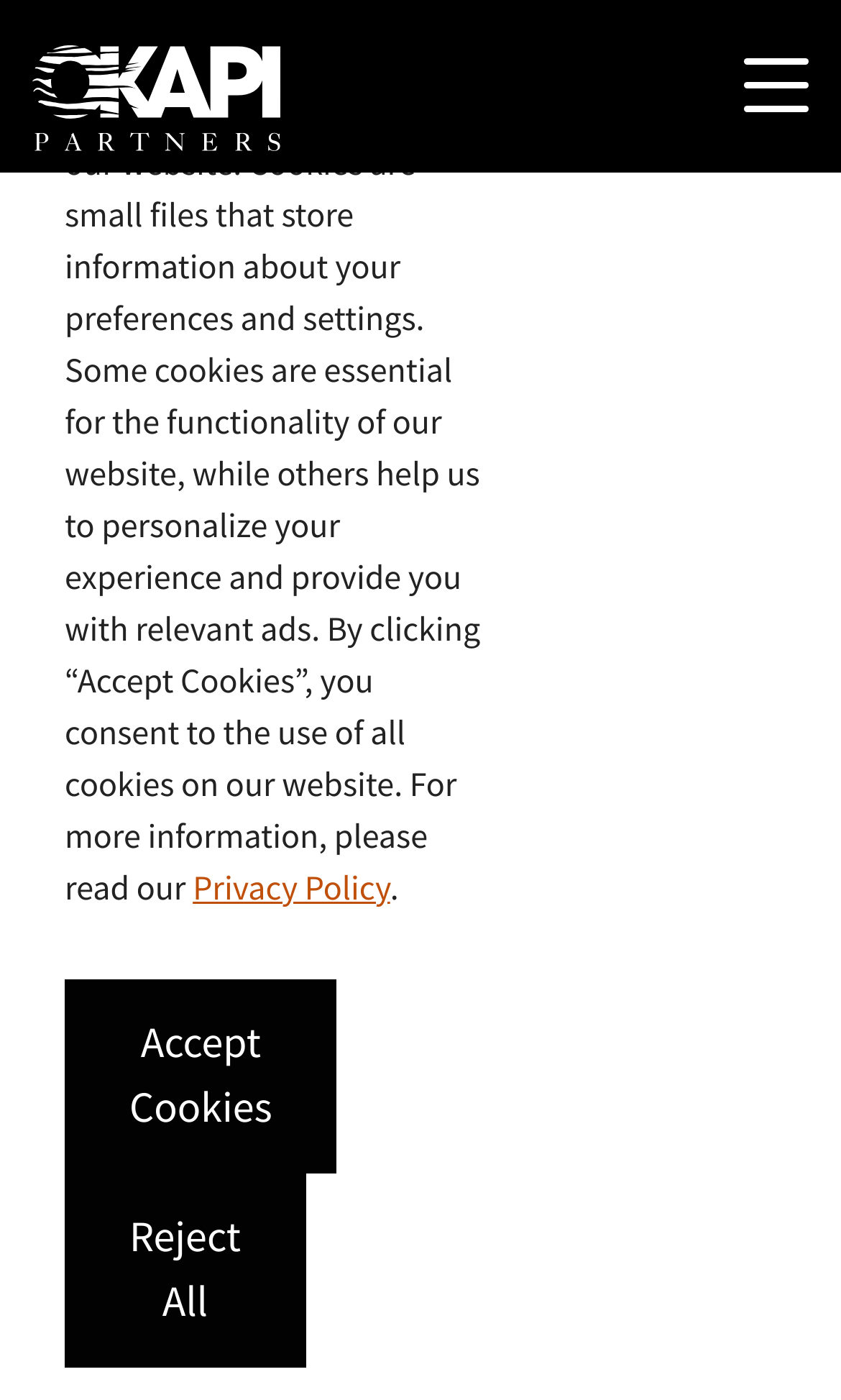Can you pinpoint the bounding box coordinates for the clickable element required for this instruction: "Call the phone number"? The coordinates should be four float numbers between 0 and 1, i.e., [left, top, right, bottom].

None